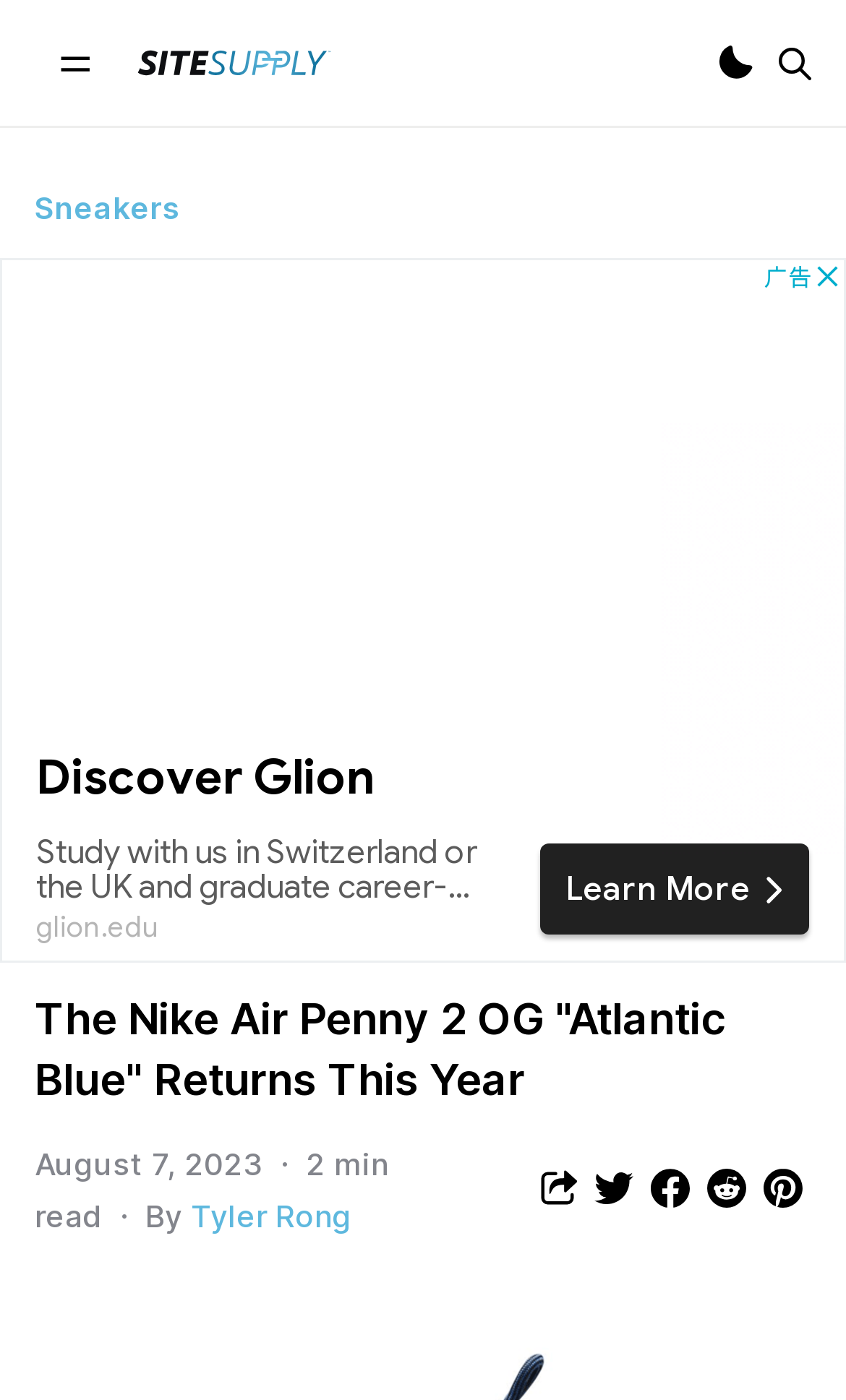Using the format (top-left x, top-left y, bottom-right x, bottom-right y), and given the element description, identify the bounding box coordinates within the screenshot: aria-label="Share article"

[0.626, 0.829, 0.692, 0.869]